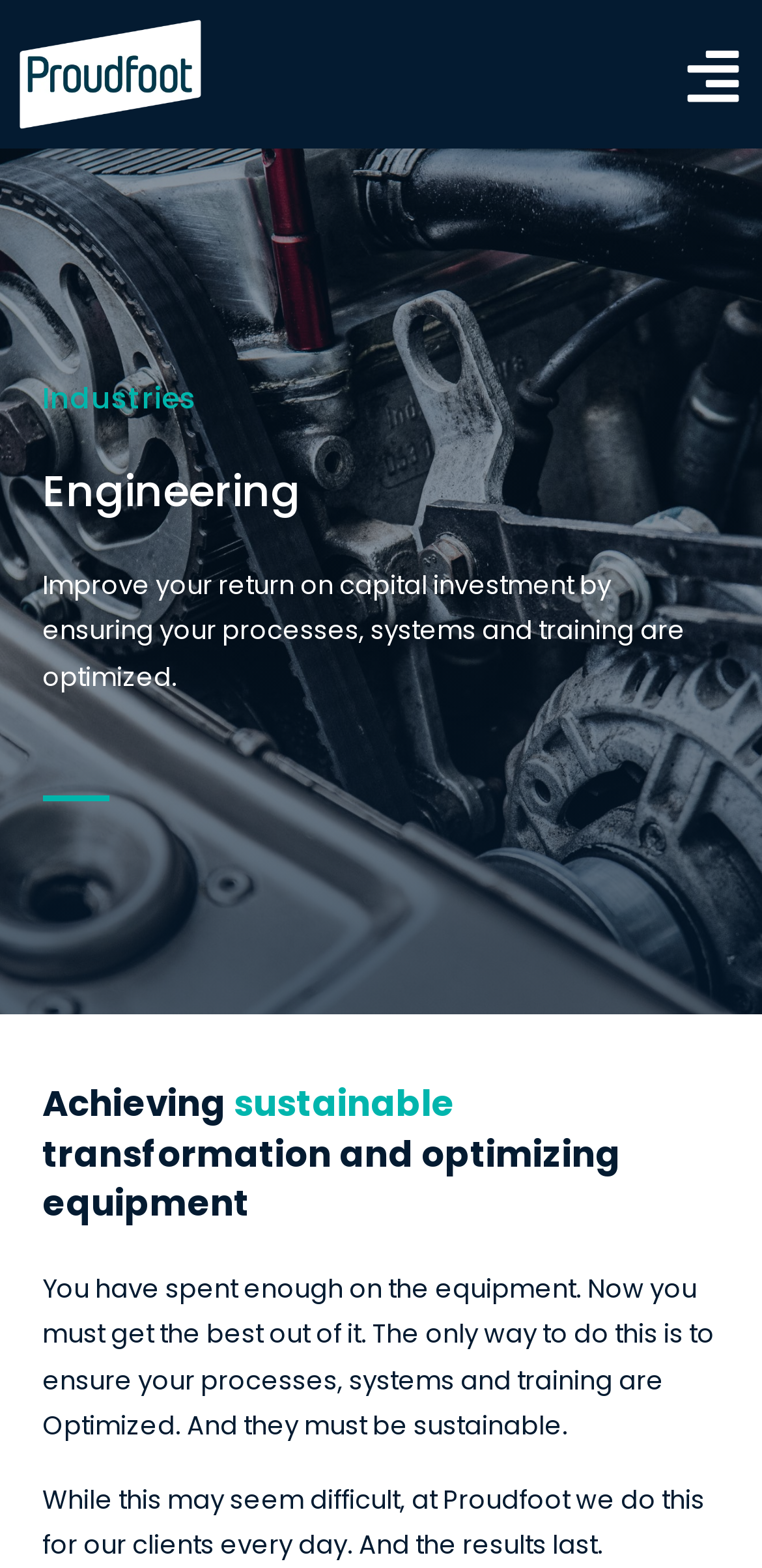Answer in one word or a short phrase: 
What is the relationship between industries and engineering?

Engineering is an industry